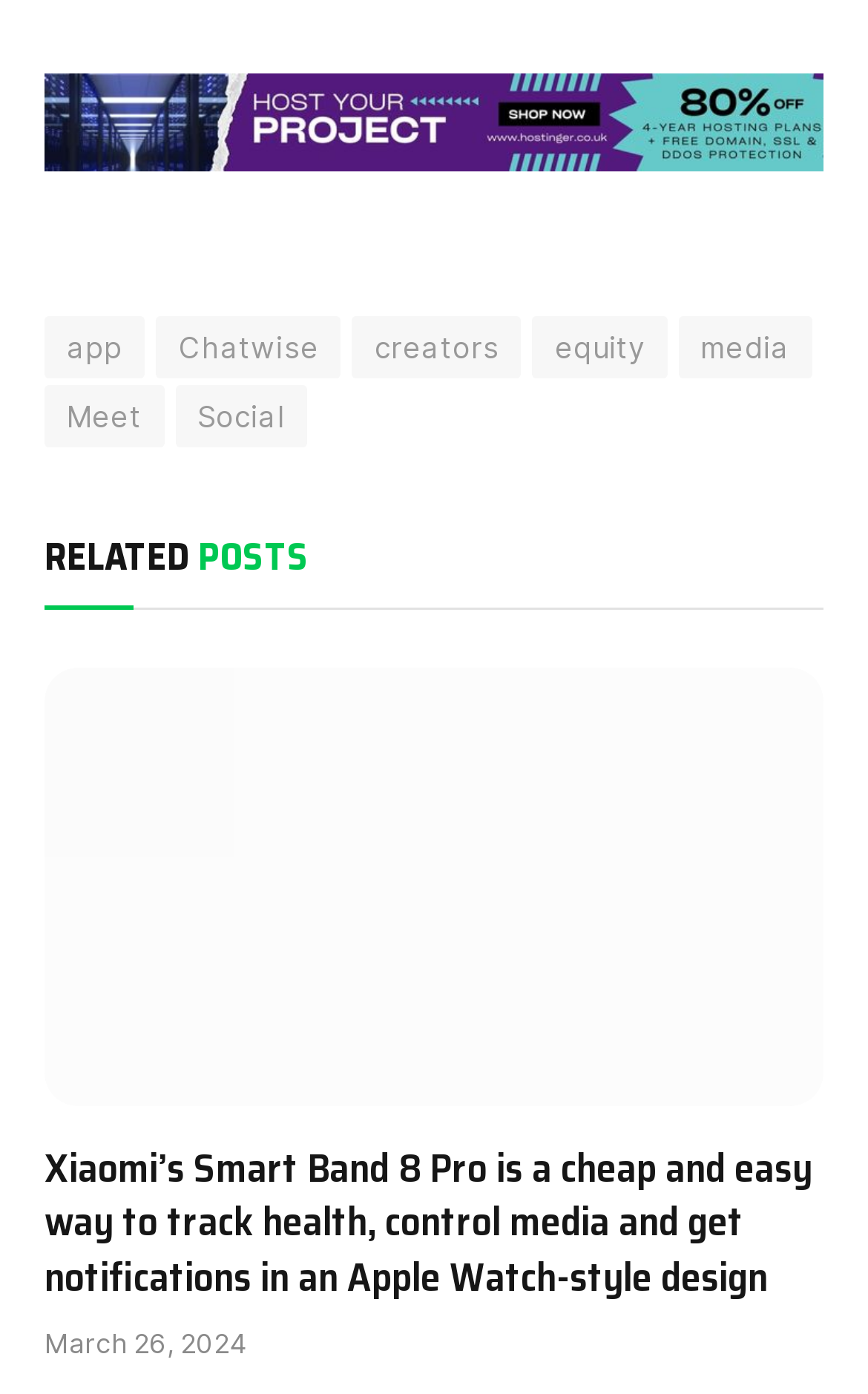Use a single word or phrase to answer the question: 
How many links are in the top navigation bar?

5